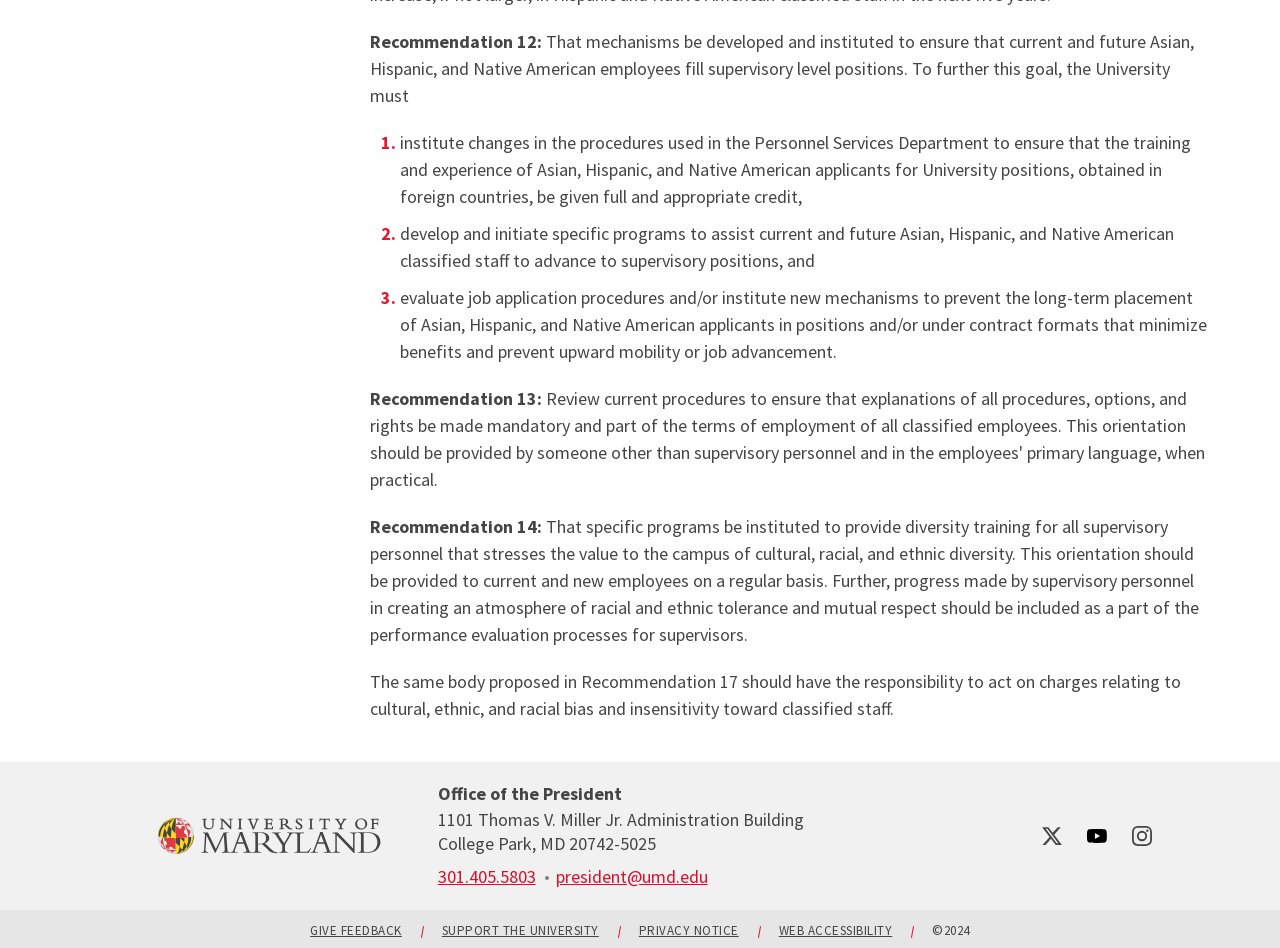What is the recommendation about diversity training?
Refer to the image and provide a one-word or short phrase answer.

For all supervisory personnel